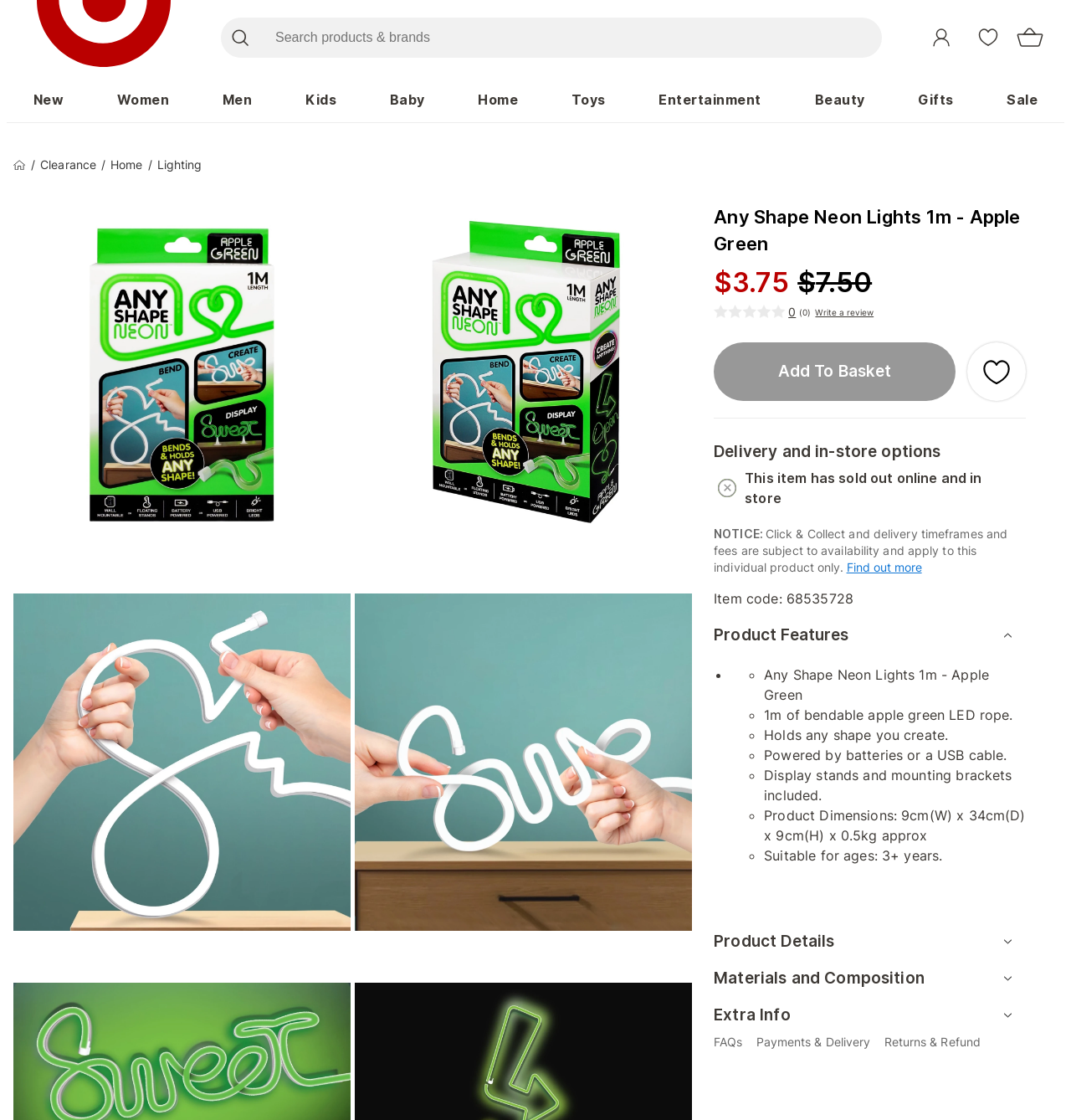Could you find the bounding box coordinates of the clickable area to complete this instruction: "Log in to your account"?

[0.855, 0.014, 0.903, 0.053]